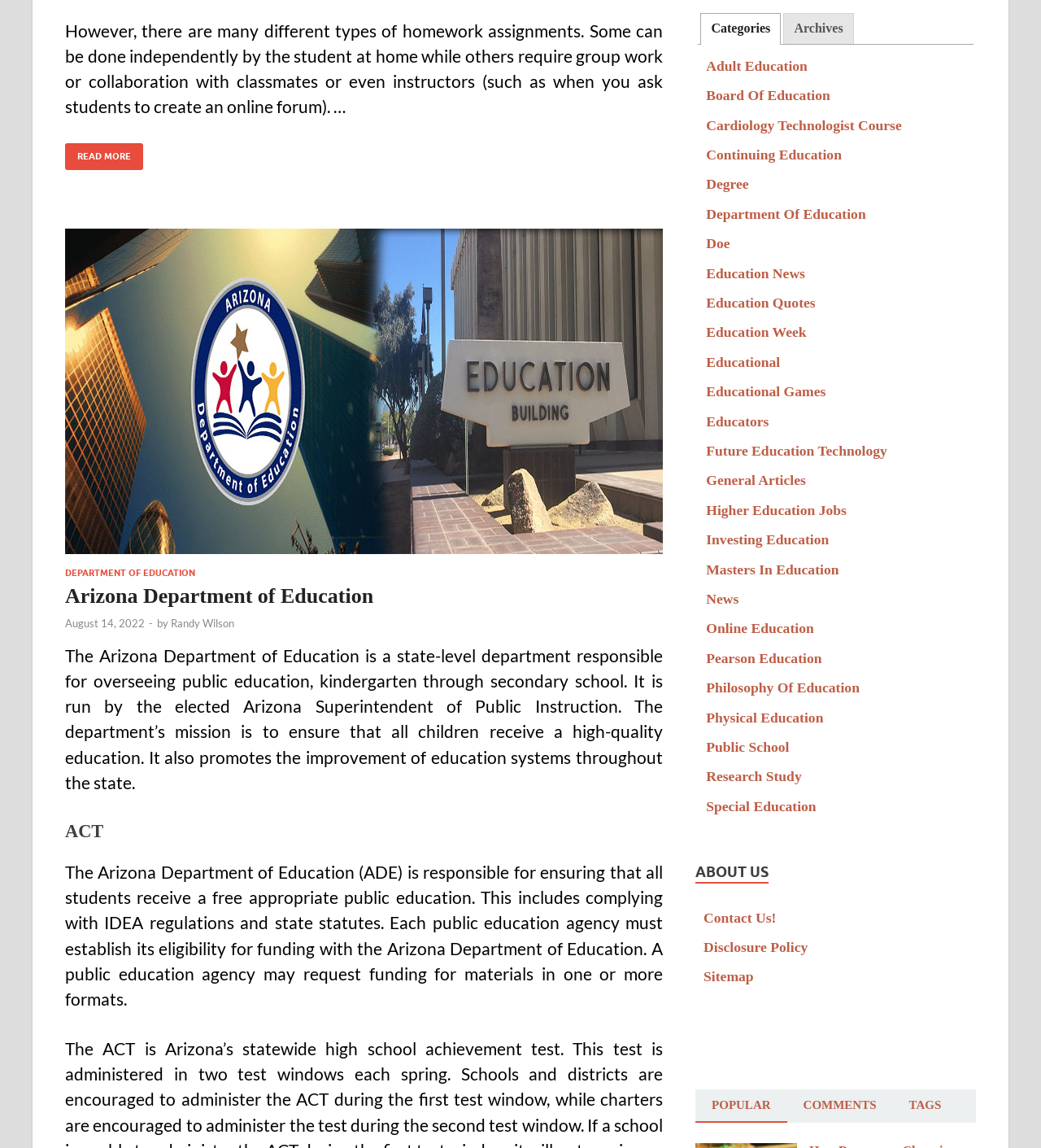What are the categories of articles available on this website?
Identify the answer in the screenshot and reply with a single word or phrase.

multiple categories